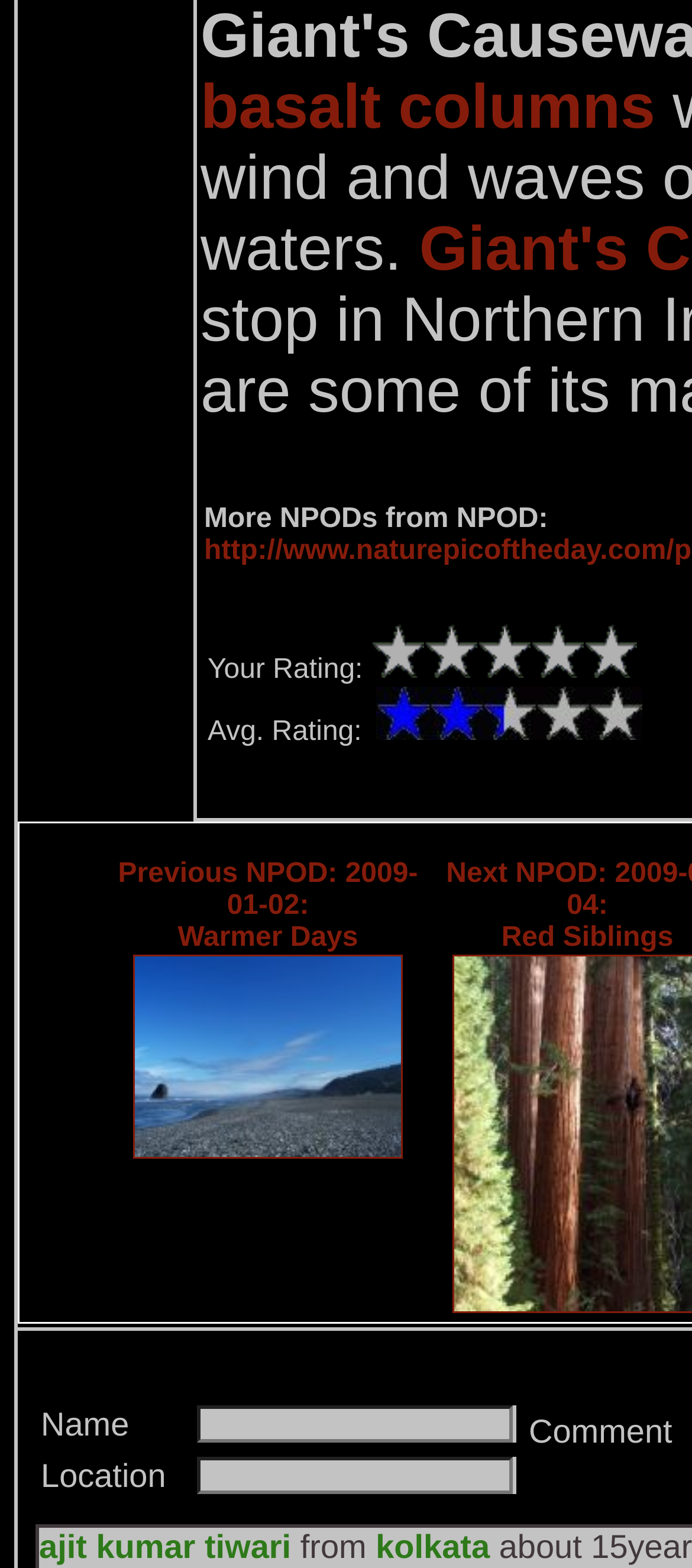Pinpoint the bounding box coordinates of the clickable element to carry out the following instruction: "Enter location."

[0.285, 0.929, 0.742, 0.953]